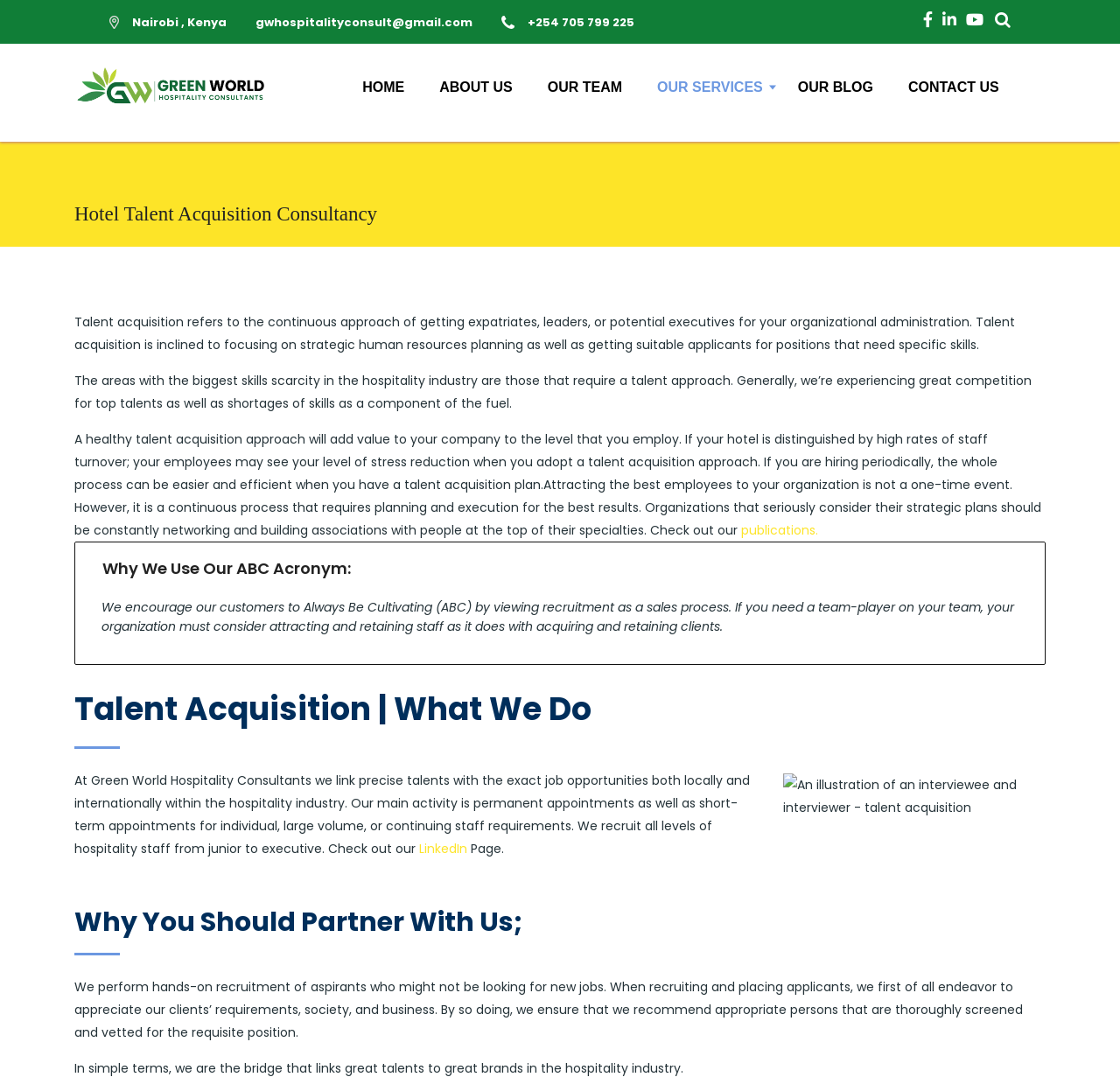What is the main activity of Green World Hospitality Consultants?
Kindly offer a detailed explanation using the data available in the image.

I found the main activity of Green World Hospitality Consultants by reading the text under the heading 'Talent Acquisition | What We Do', which states that they link precise talents with exact job opportunities and recruit all levels of hospitality staff.